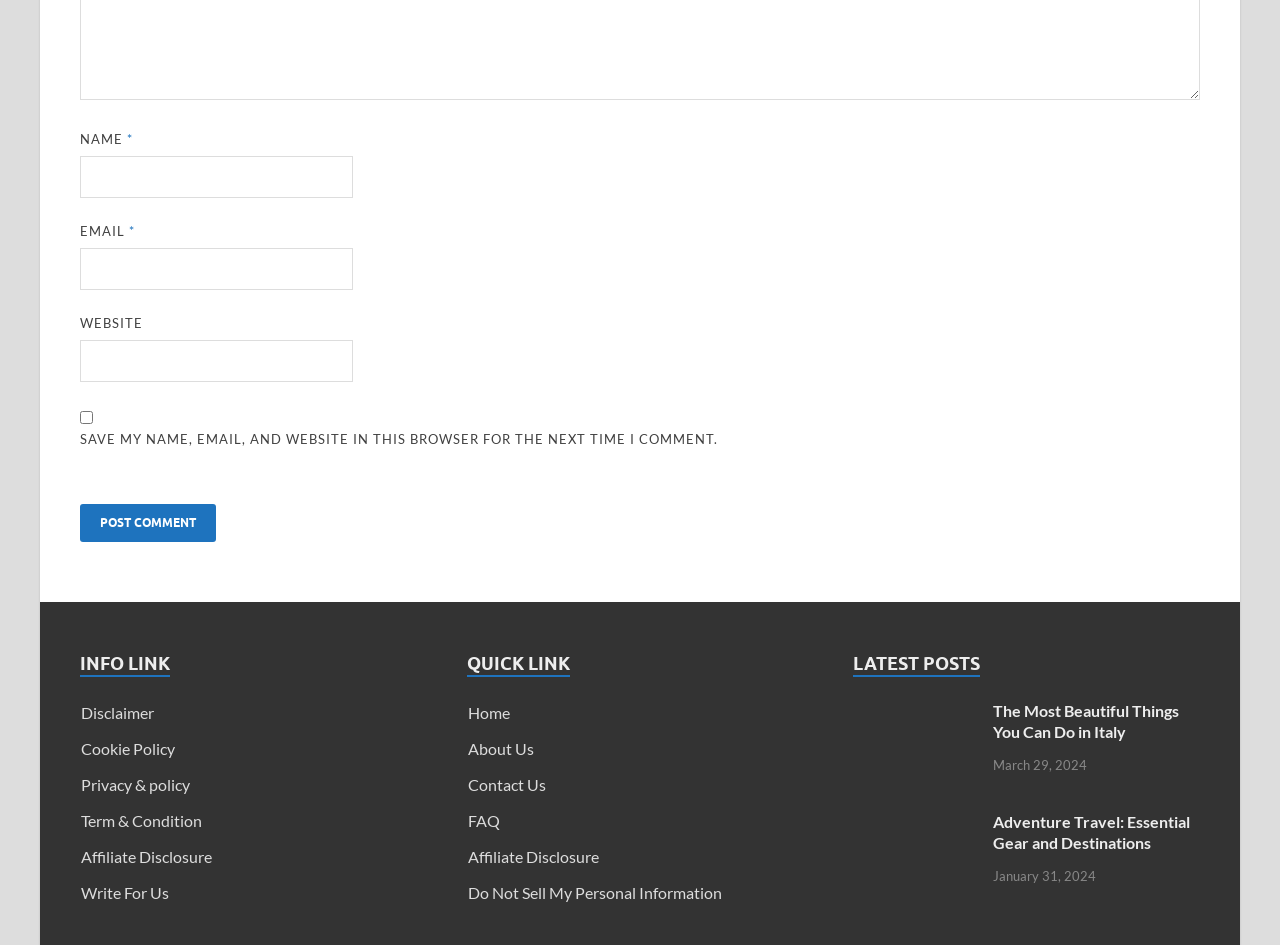Identify the bounding box coordinates of the clickable section necessary to follow the following instruction: "Visit the Disclaimer page". The coordinates should be presented as four float numbers from 0 to 1, i.e., [left, top, right, bottom].

[0.063, 0.744, 0.12, 0.764]